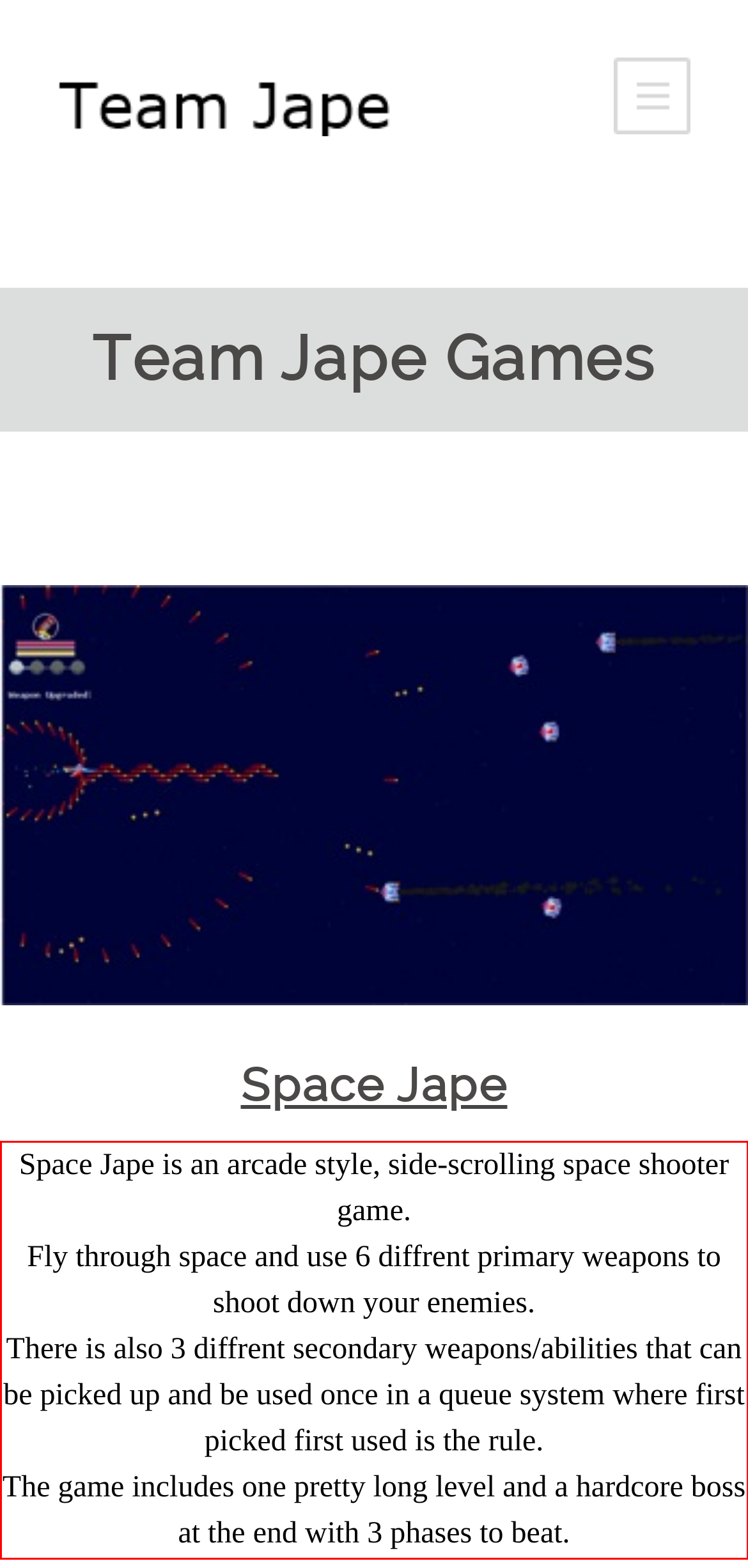Identify and transcribe the text content enclosed by the red bounding box in the given screenshot.

Space Jape is an arcade style, side-scrolling space shooter game. Fly through space and use 6 diffrent primary weapons to shoot down your enemies. There is also 3 diffrent secondary weapons/abilities that can be picked up and be used once in a queue system where first picked first used is the rule. The game includes one pretty long level and a hardcore boss at the end with 3 phases to beat.